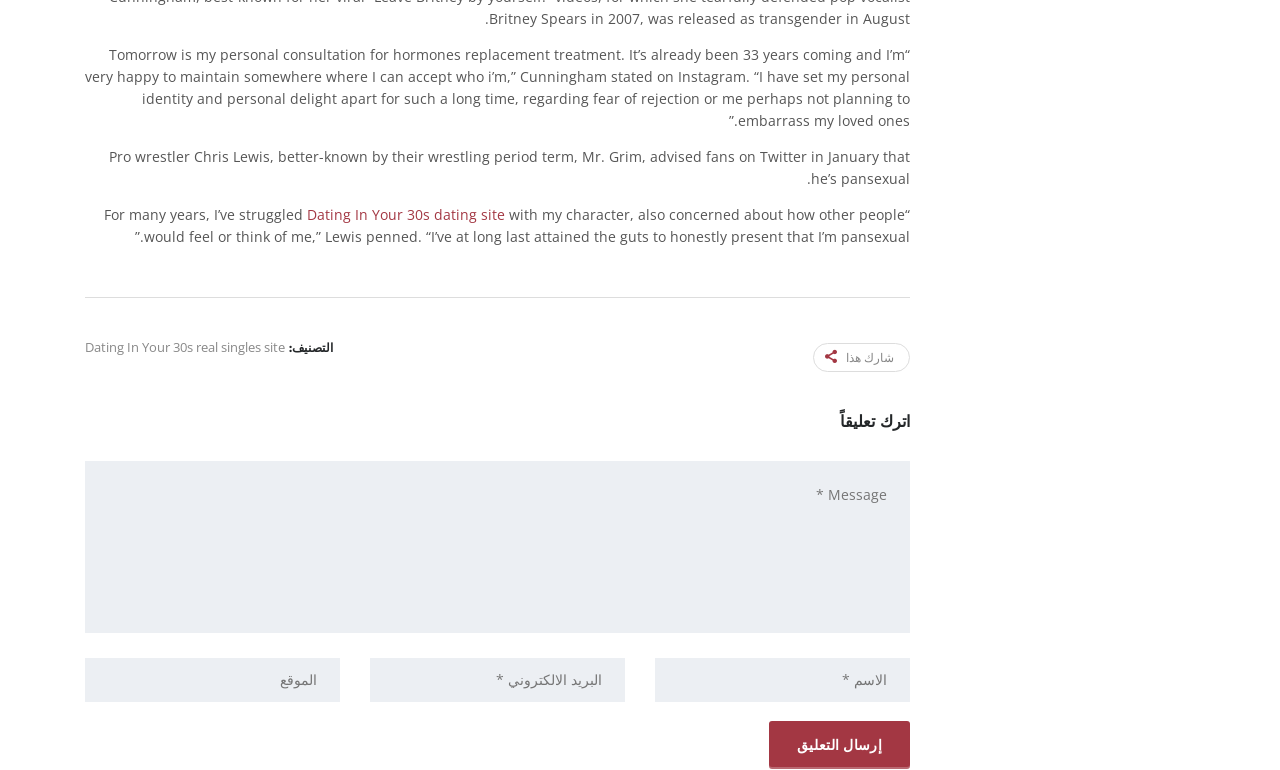What is the purpose of the 'Dating In Your 30s' link?
Based on the screenshot, respond with a single word or phrase.

Dating site